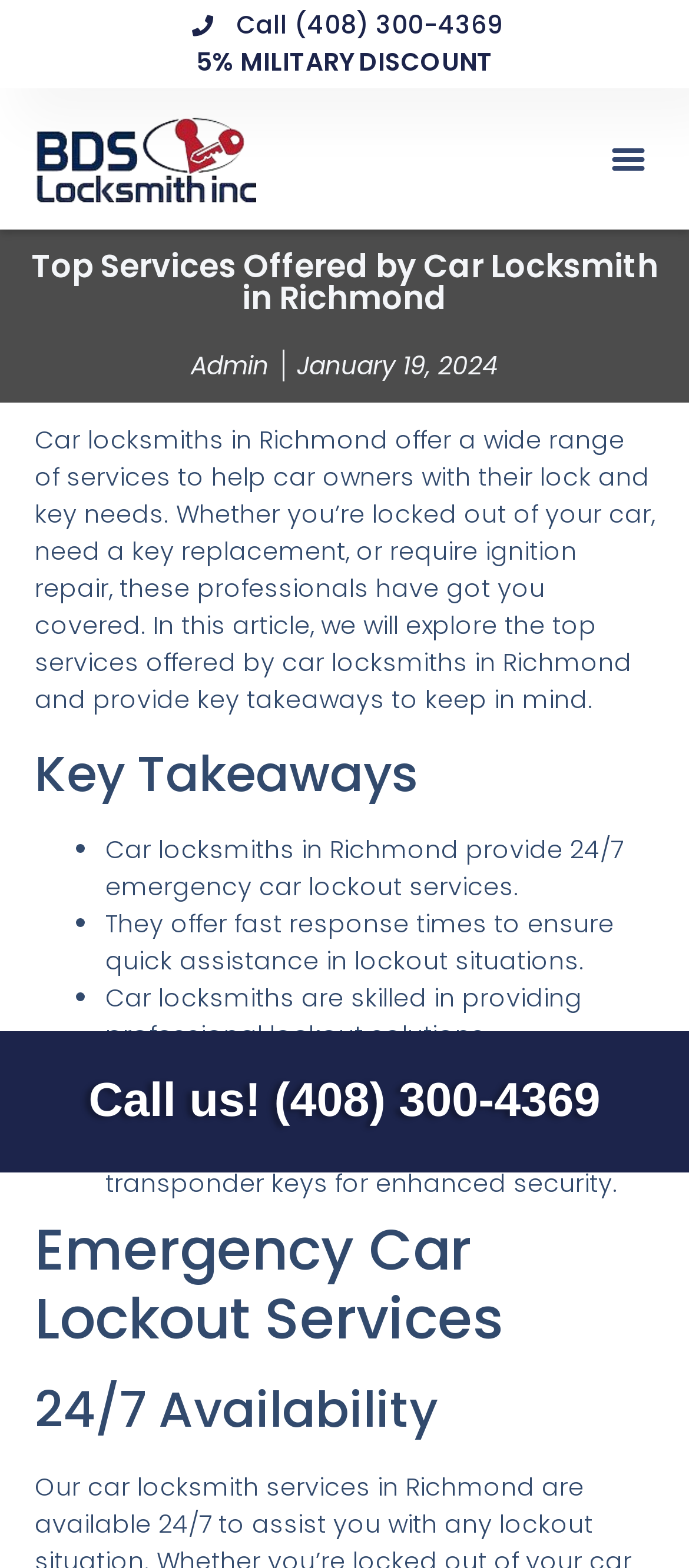Extract the bounding box coordinates of the UI element described: "Menu". Provide the coordinates in the format [left, top, right, bottom] with values ranging from 0 to 1.

[0.873, 0.084, 0.95, 0.118]